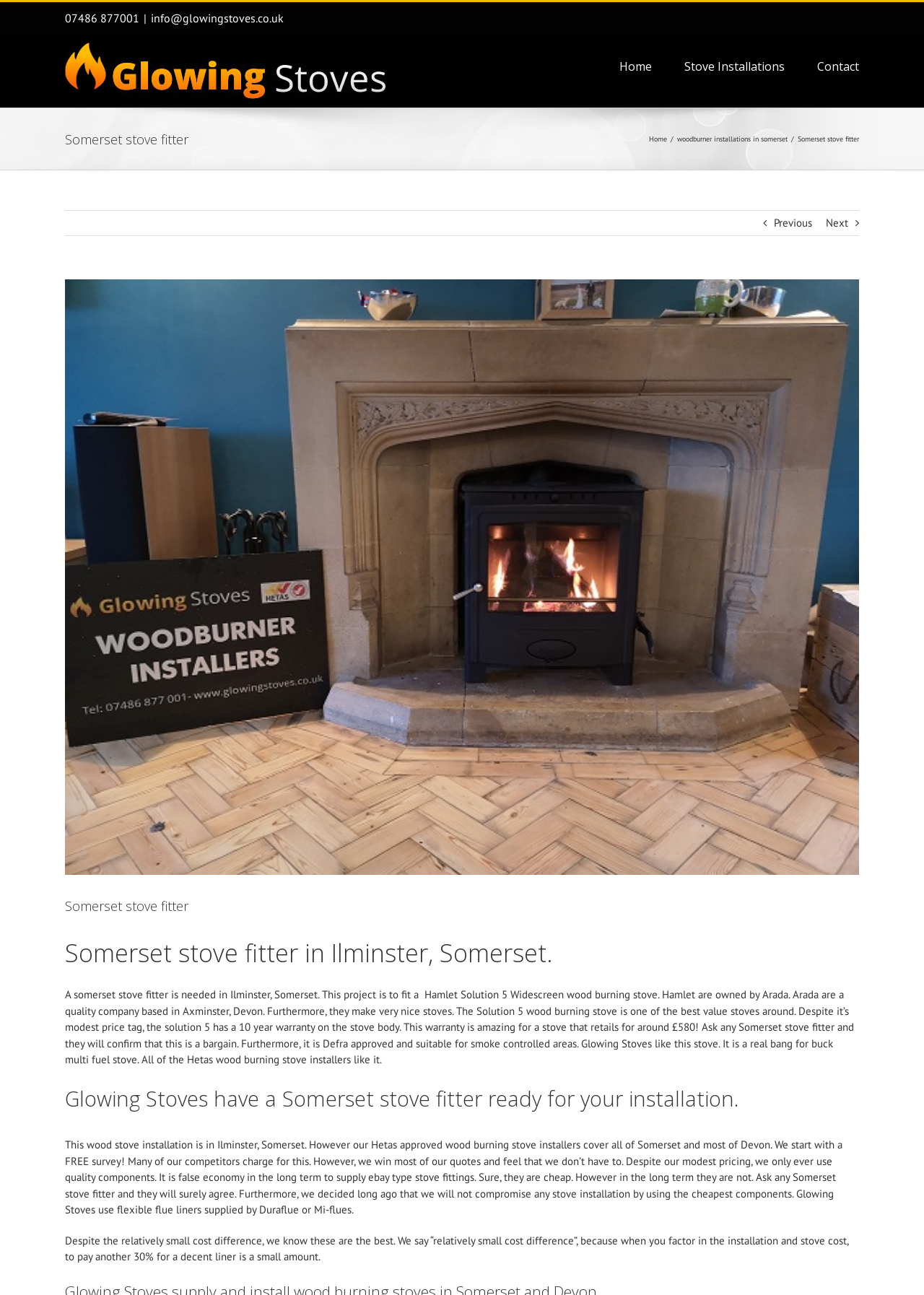Please examine the image and provide a detailed answer to the question: What is the phone number of Glowing Stoves?

I found the phone number by looking at the top of the webpage, where the contact information is usually displayed. The phone number is written in a static text element with the bounding box coordinates [0.07, 0.008, 0.151, 0.02].